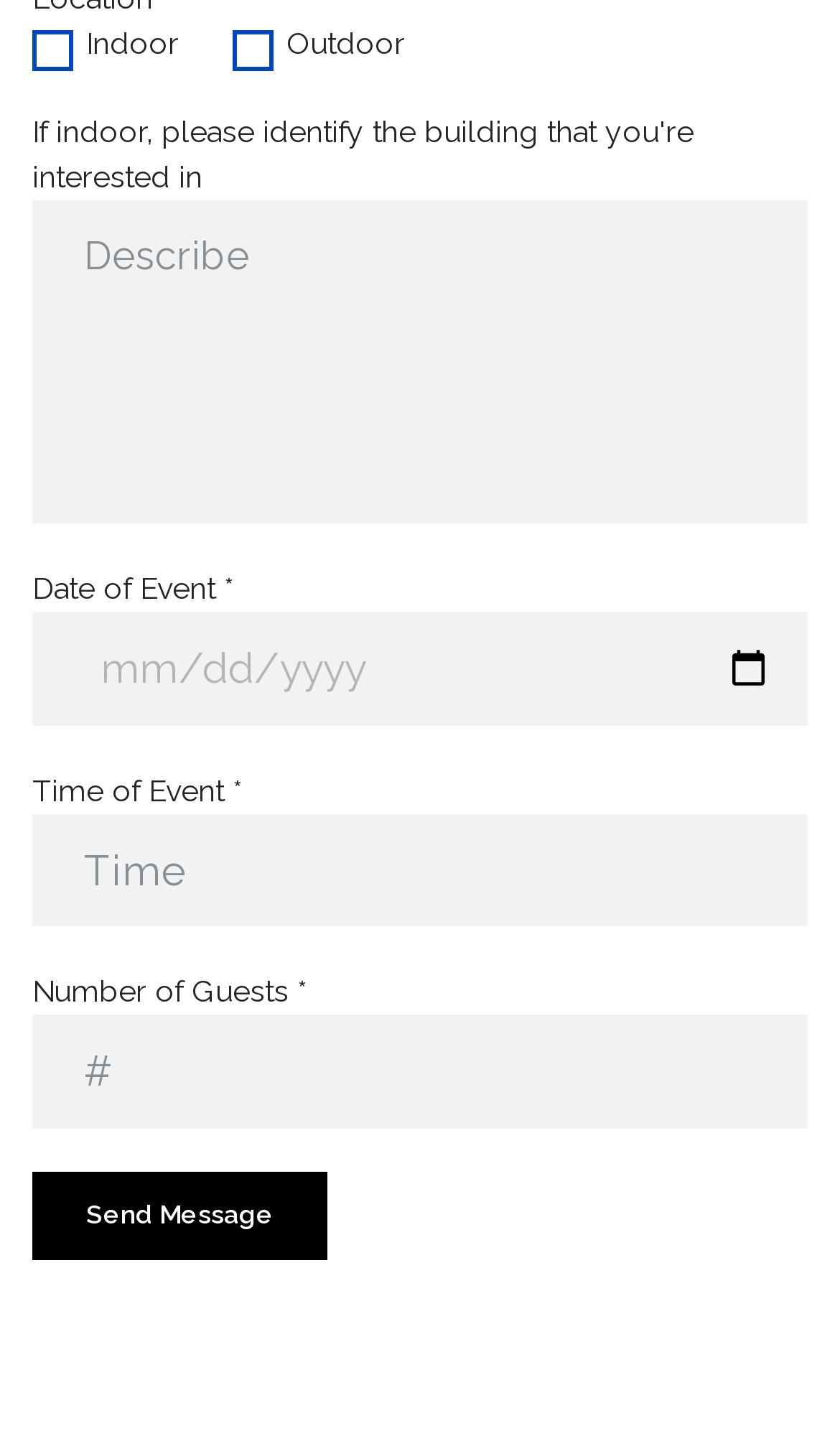Provide a short, one-word or phrase answer to the question below:
What is the purpose of the 'Show date picker' button?

To show date picker